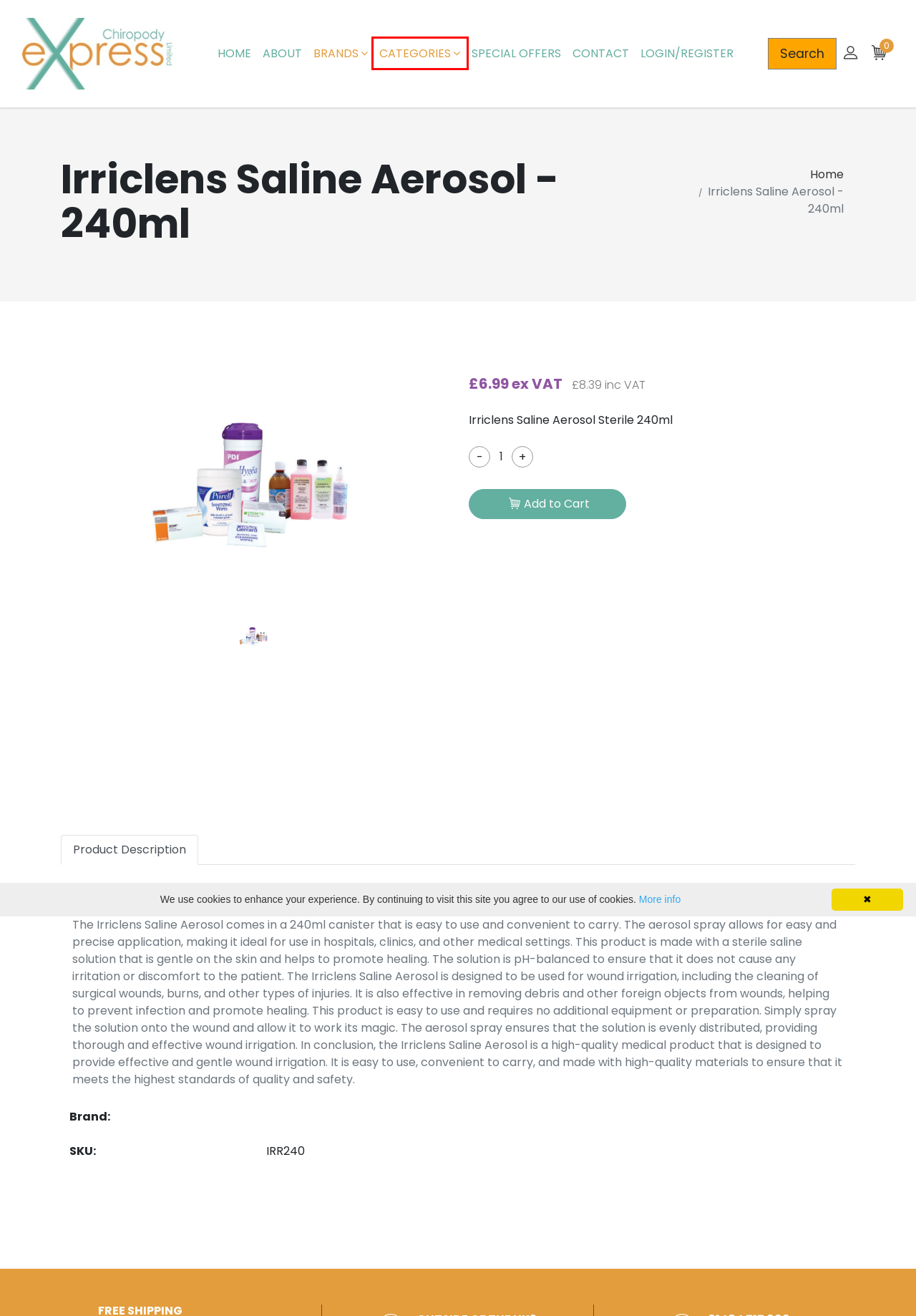Given a screenshot of a webpage with a red bounding box highlighting a UI element, determine which webpage description best matches the new webpage that appears after clicking the highlighted element. Here are the candidates:
A. Categories
B. Brands
C. Pharmaceutical, Retail products
D. Shopit - eCommerce is changing
E. Foot Appliances
F. Surgery, Sundries, Hygiene
G. Special Offers
H. Gehwol

A